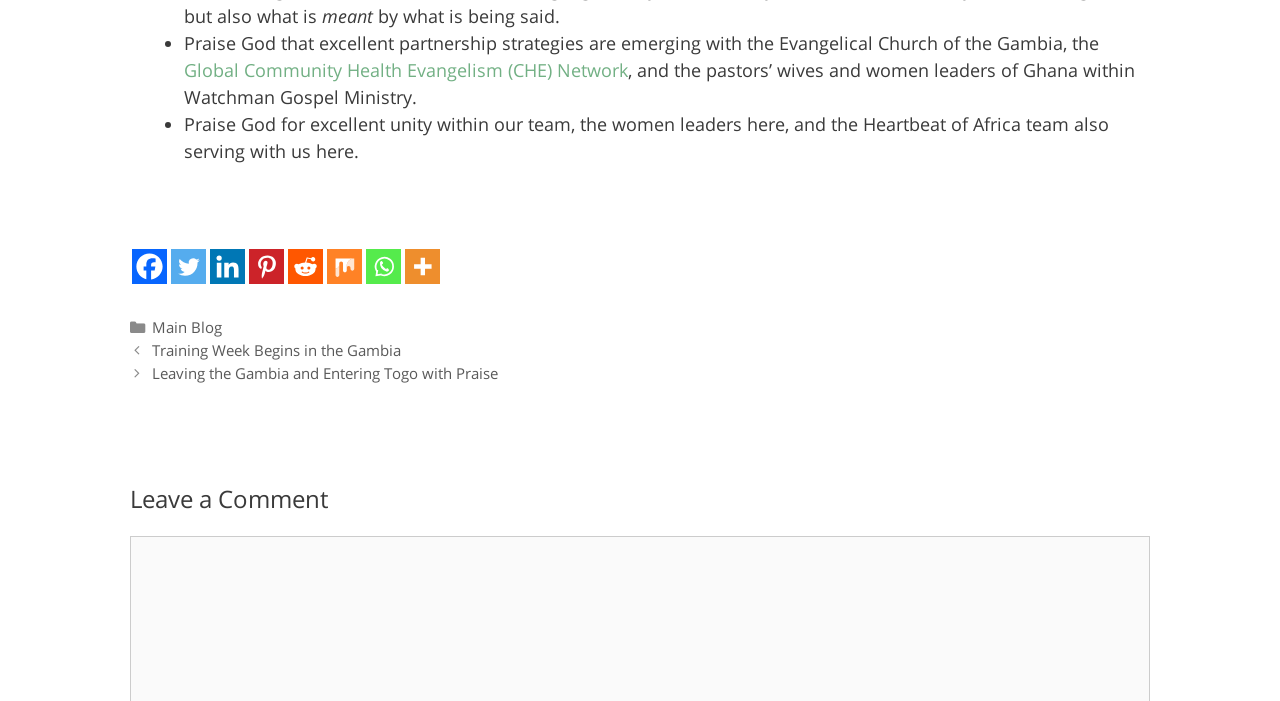Give a one-word or phrase response to the following question: What is the last link in the 'Posts' section?

Leaving the Gambia and Entering Togo with Praise